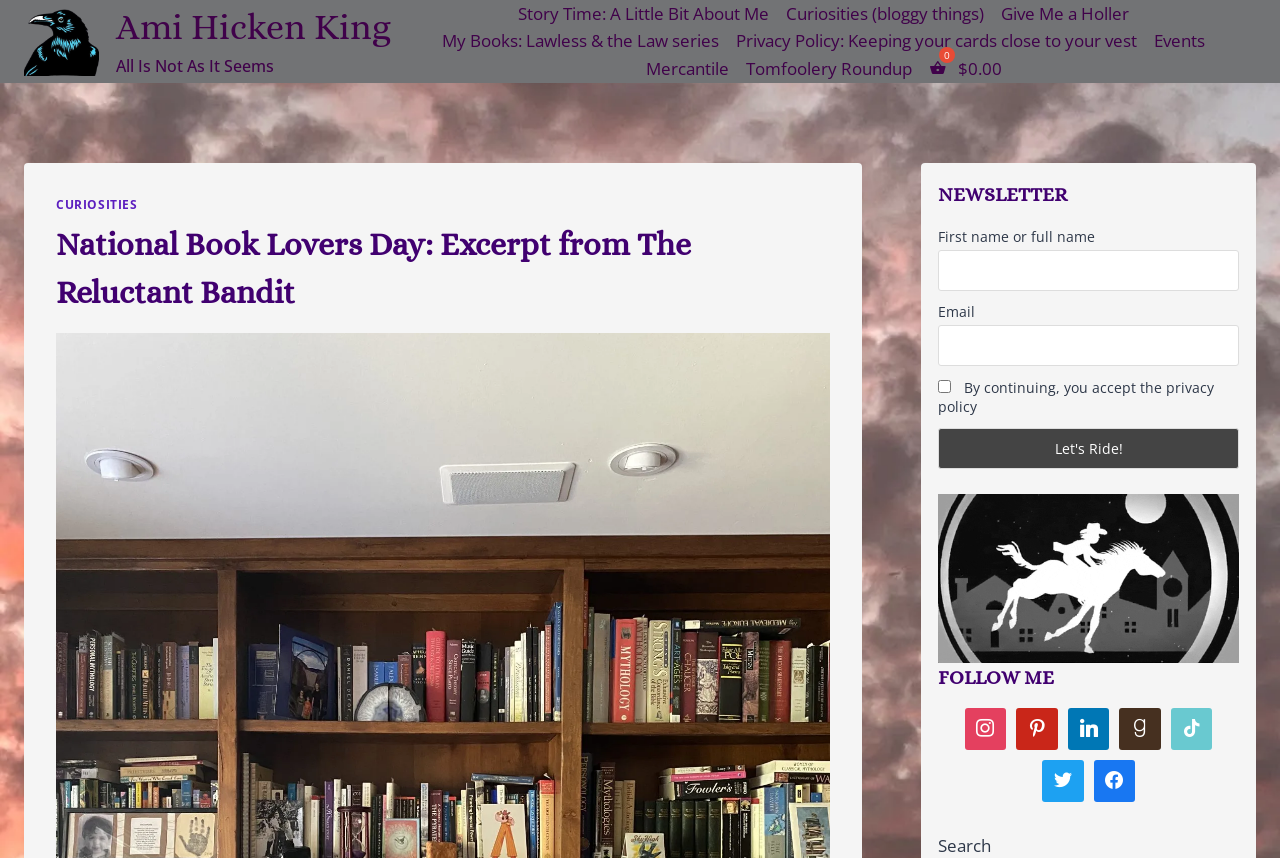What is the author's name?
Using the image, provide a concise answer in one word or a short phrase.

Ami Hicken King